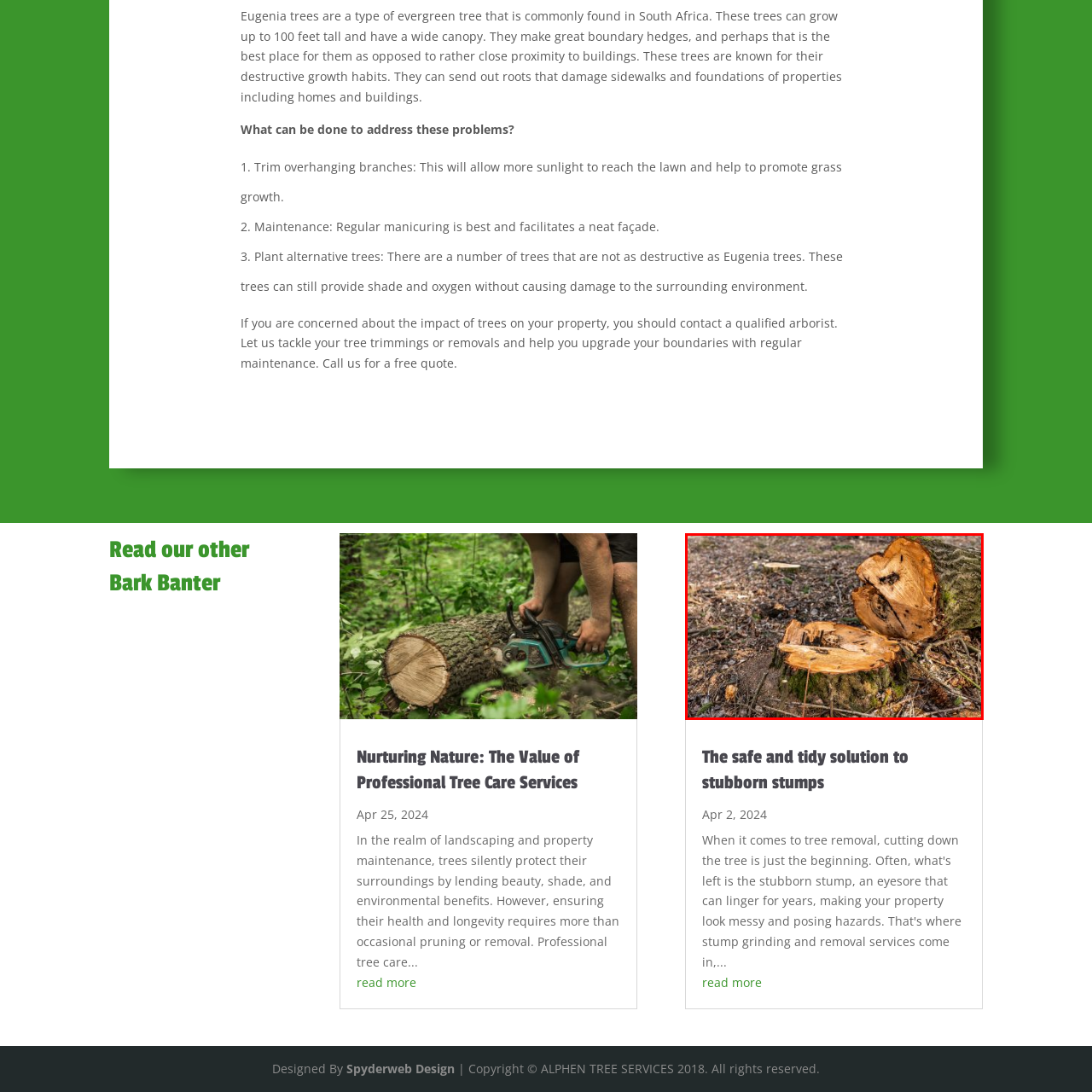What is the importance of tree maintenance?
Look at the image contained within the red bounding box and provide a detailed answer based on the visual details you can infer from it.

The image contextually relates to discussions on tree maintenance and care, emphasizing the importance of responsible landscaping and proper management of tree growth to prevent issues such as pest infestations or damage to property from invasive roots.